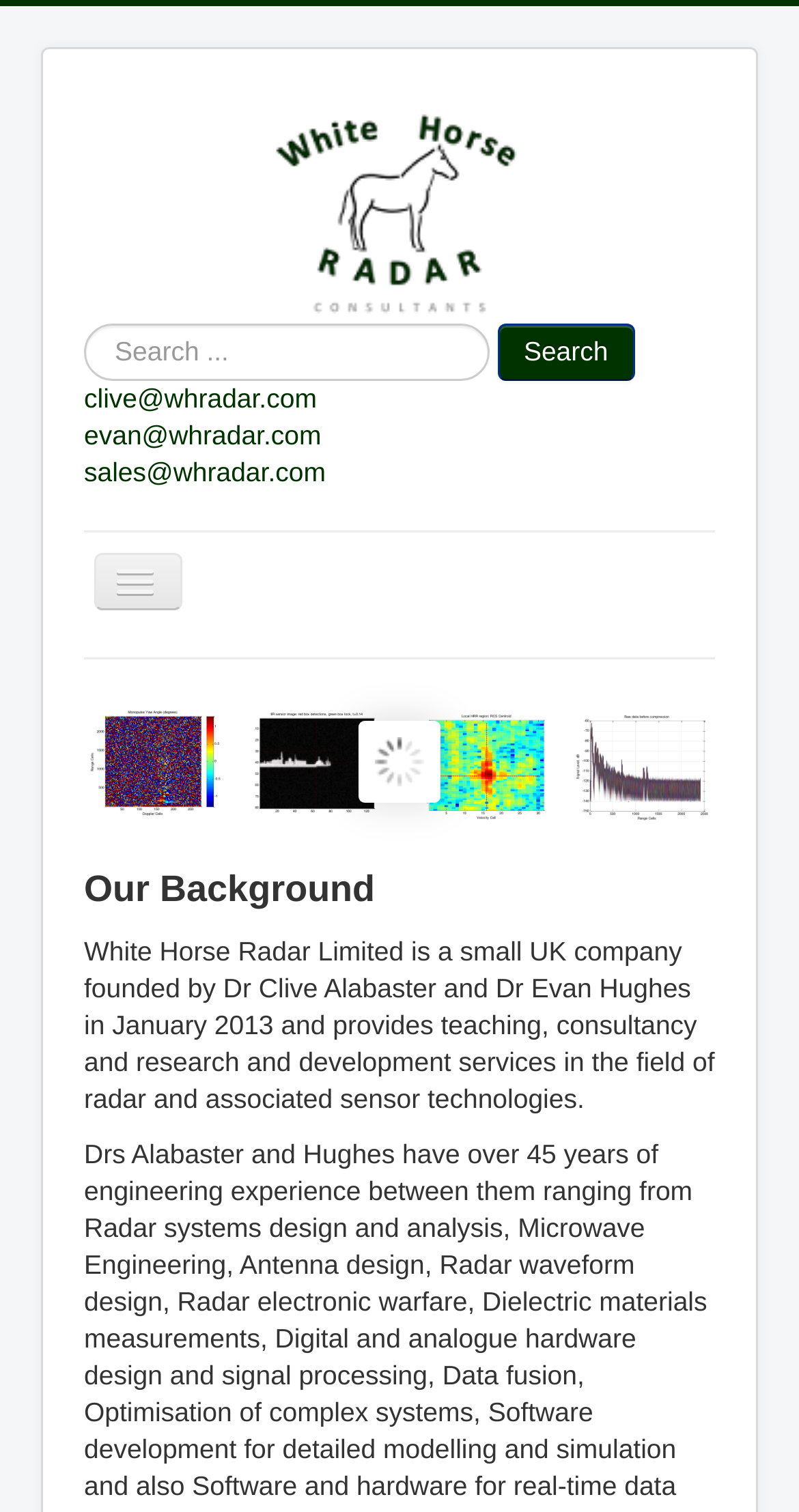Locate the bounding box coordinates of the area where you should click to accomplish the instruction: "Contact Clive".

[0.105, 0.253, 0.396, 0.274]